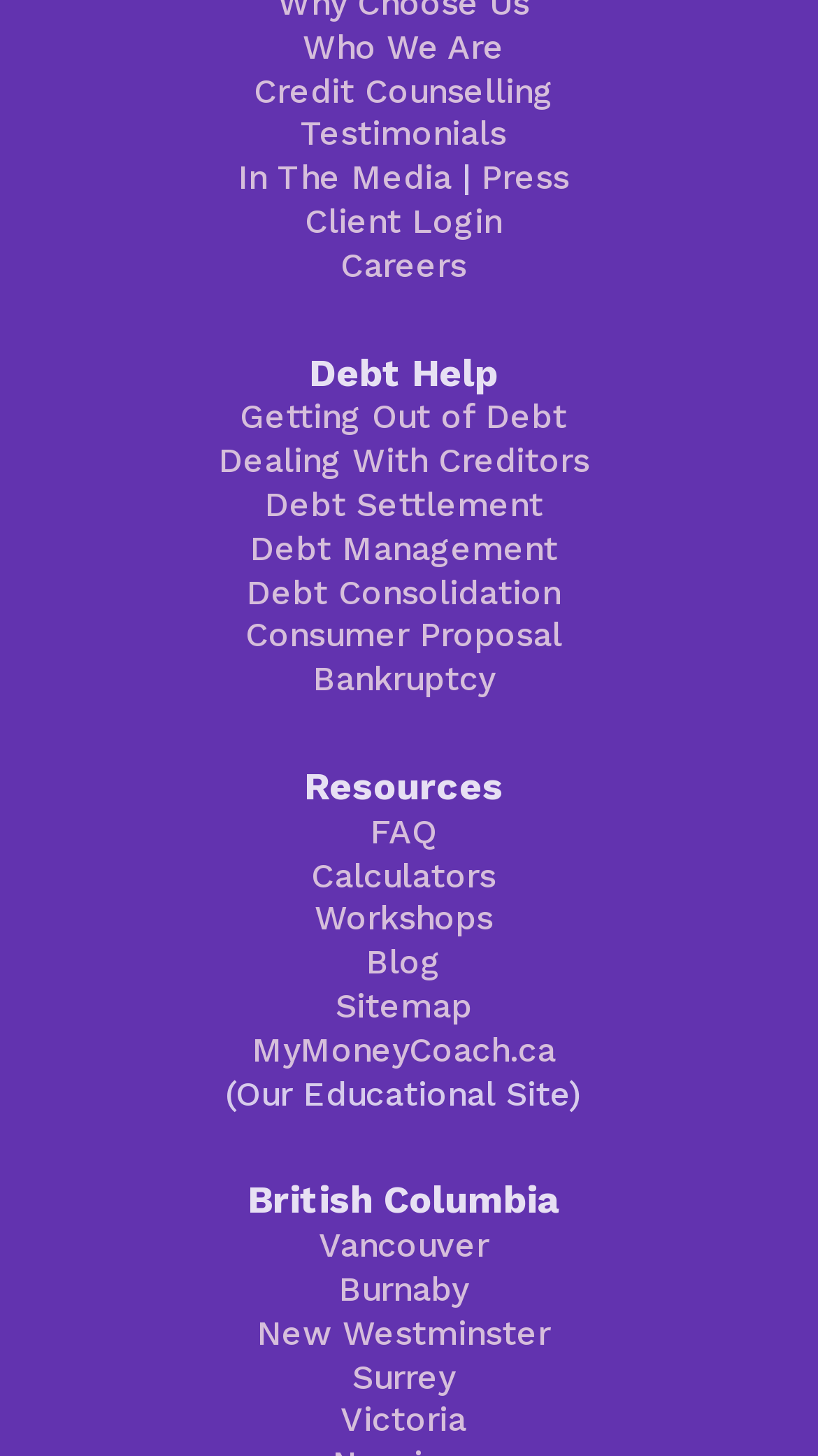Please identify the coordinates of the bounding box that should be clicked to fulfill this instruction: "Get help in Vancouver".

[0.39, 0.842, 0.597, 0.869]